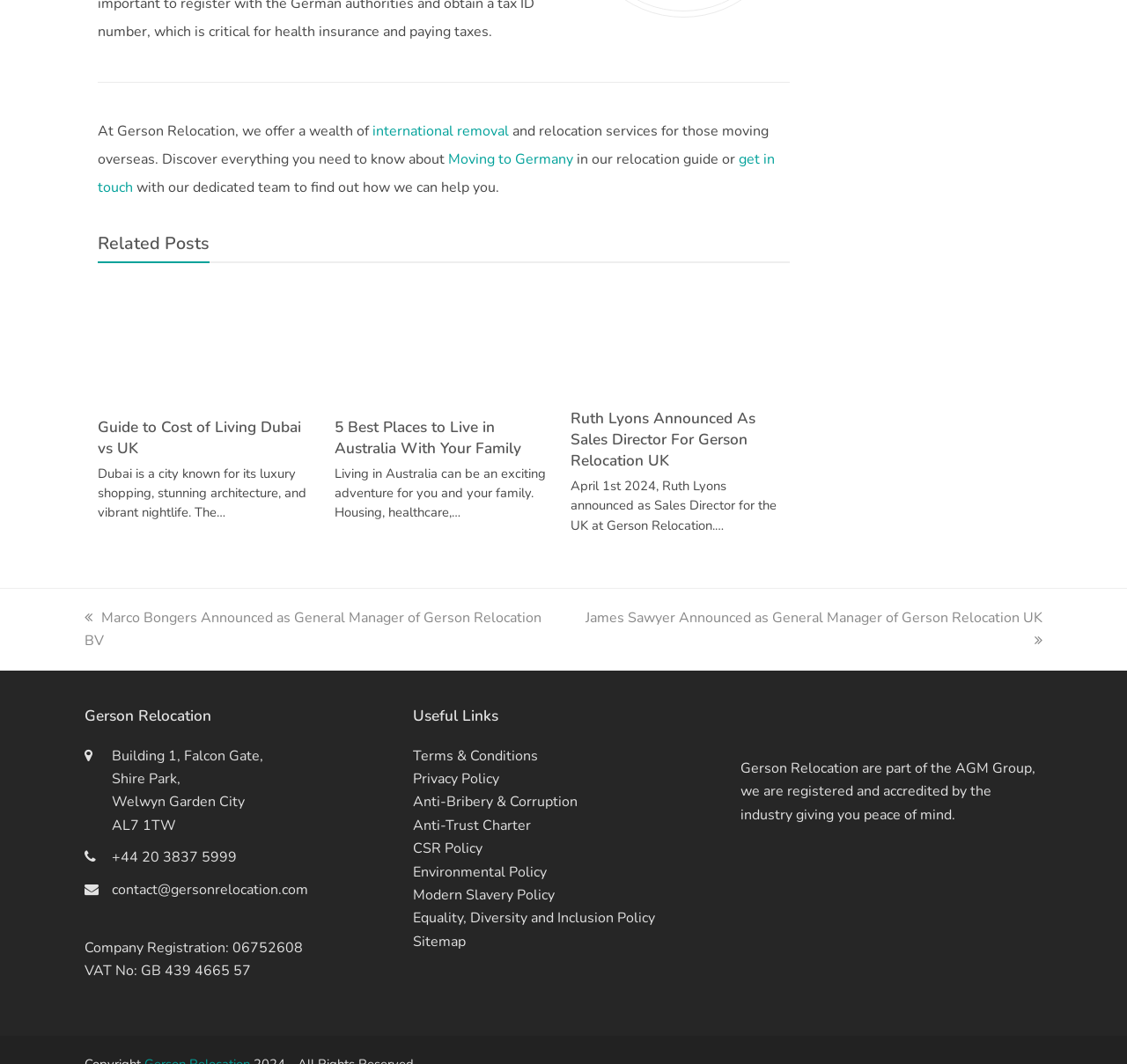What is the company registration number of Gerson Relocation?
Make sure to answer the question with a detailed and comprehensive explanation.

The company registration number of Gerson Relocation is mentioned as 'Company Registration: 06752608' at the bottom of the webpage.